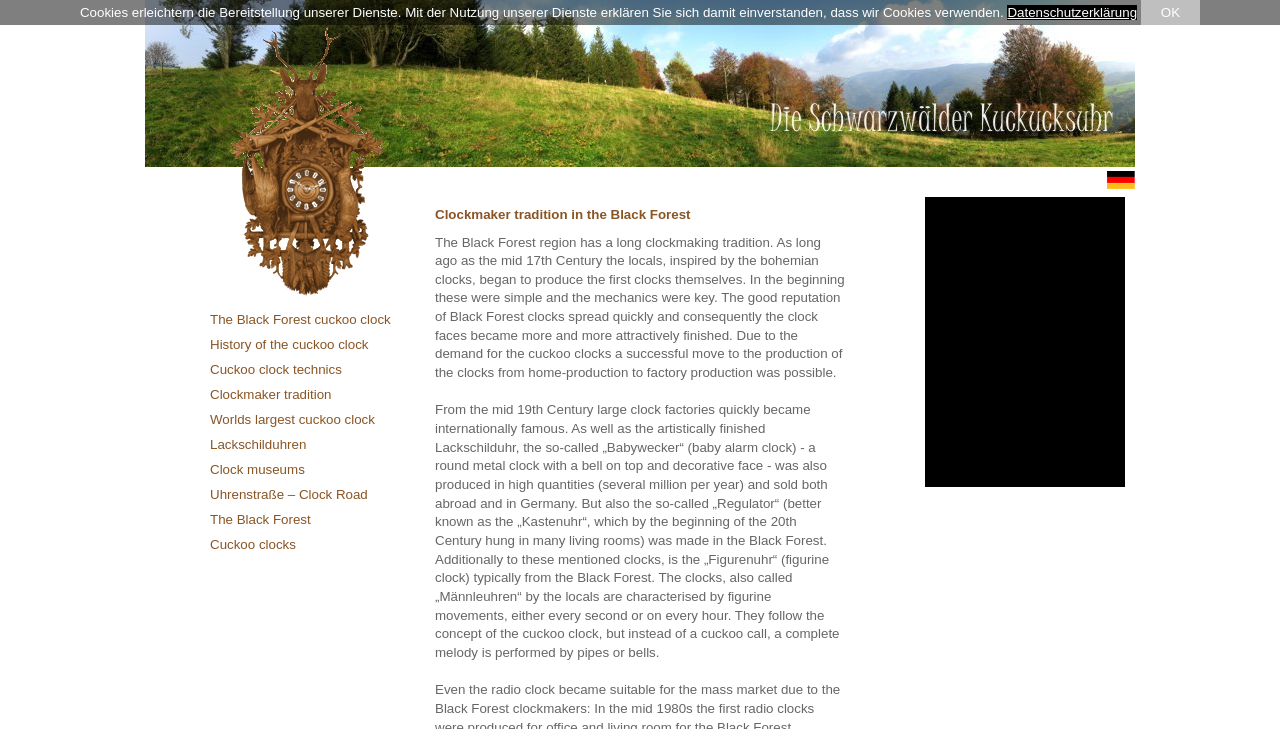Locate the bounding box coordinates of the item that should be clicked to fulfill the instruction: "Learn about the History of the cuckoo clock".

[0.164, 0.462, 0.309, 0.484]